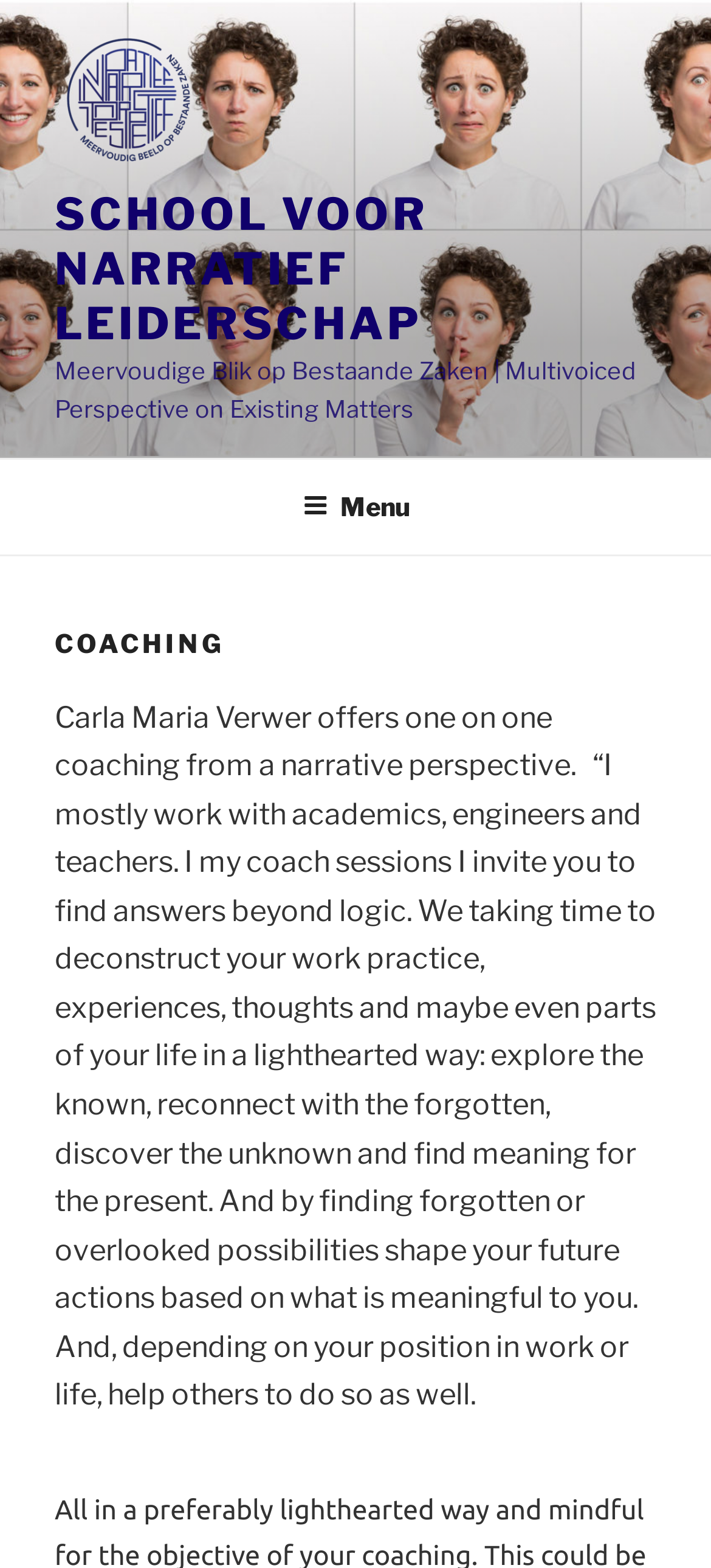What is the focus of Carla Maria Verwer's coaching?
From the image, respond using a single word or phrase.

Narrative perspective